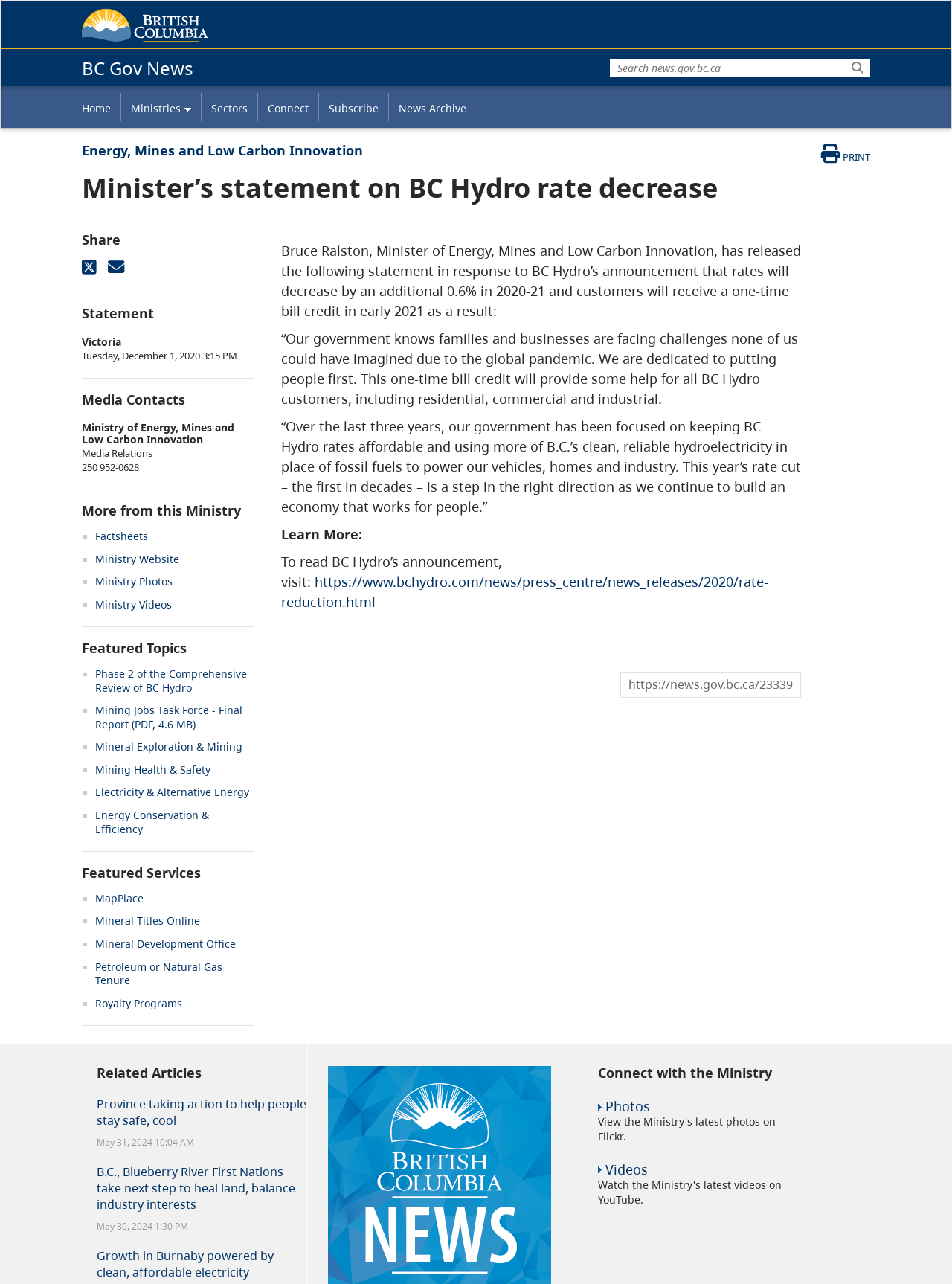Refer to the screenshot and give an in-depth answer to this question: What is the purpose of the one-time bill credit?

The answer can be found in the article section of the webpage, where it is stated that 'This one-time bill credit will provide some help for all BC Hydro customers, including residential, commercial and industrial...'.